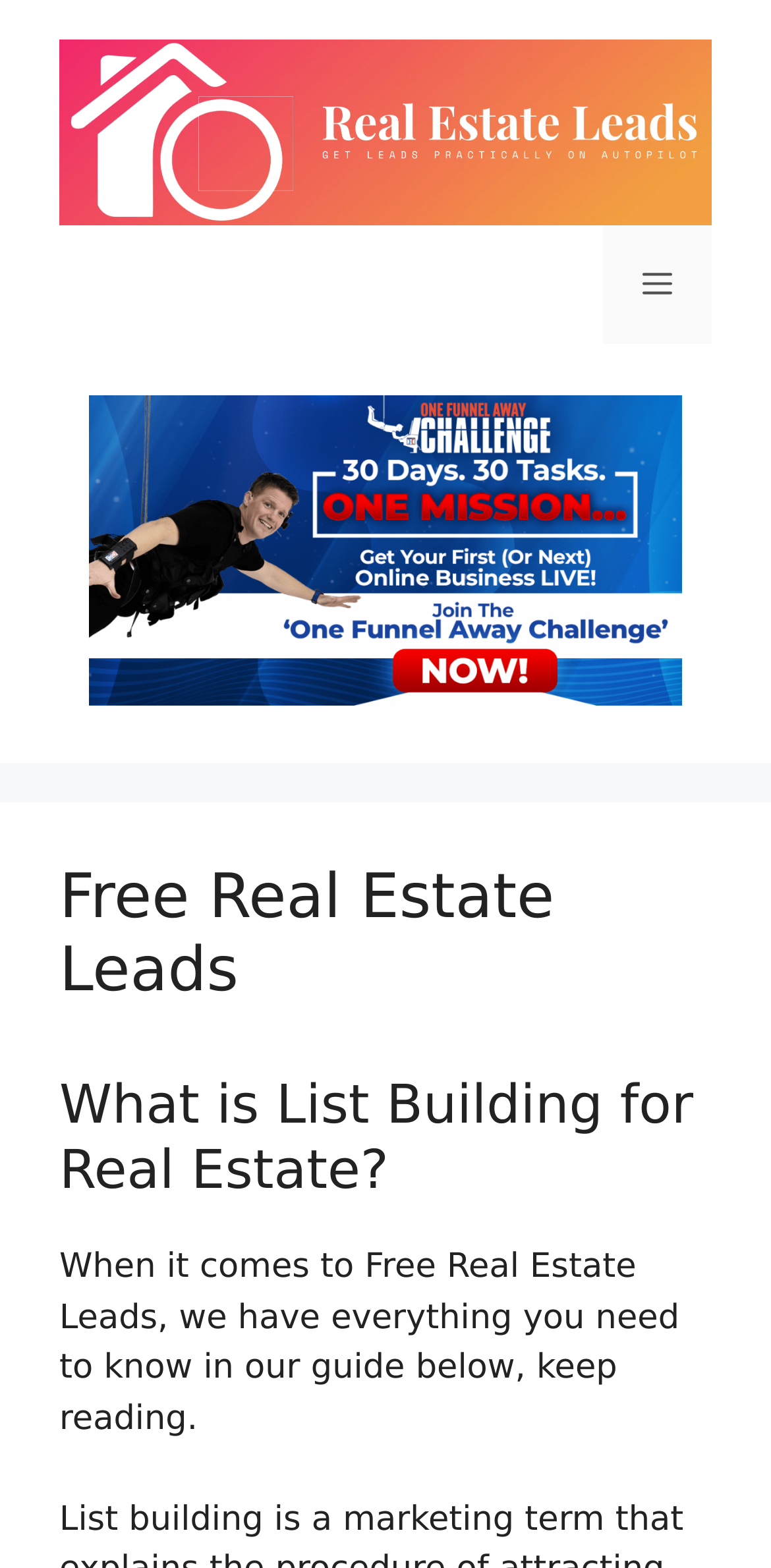Respond to the following question using a concise word or phrase: 
What is the purpose of the 'Best Lead Generation Tool' link?

To learn about the best lead generation tool